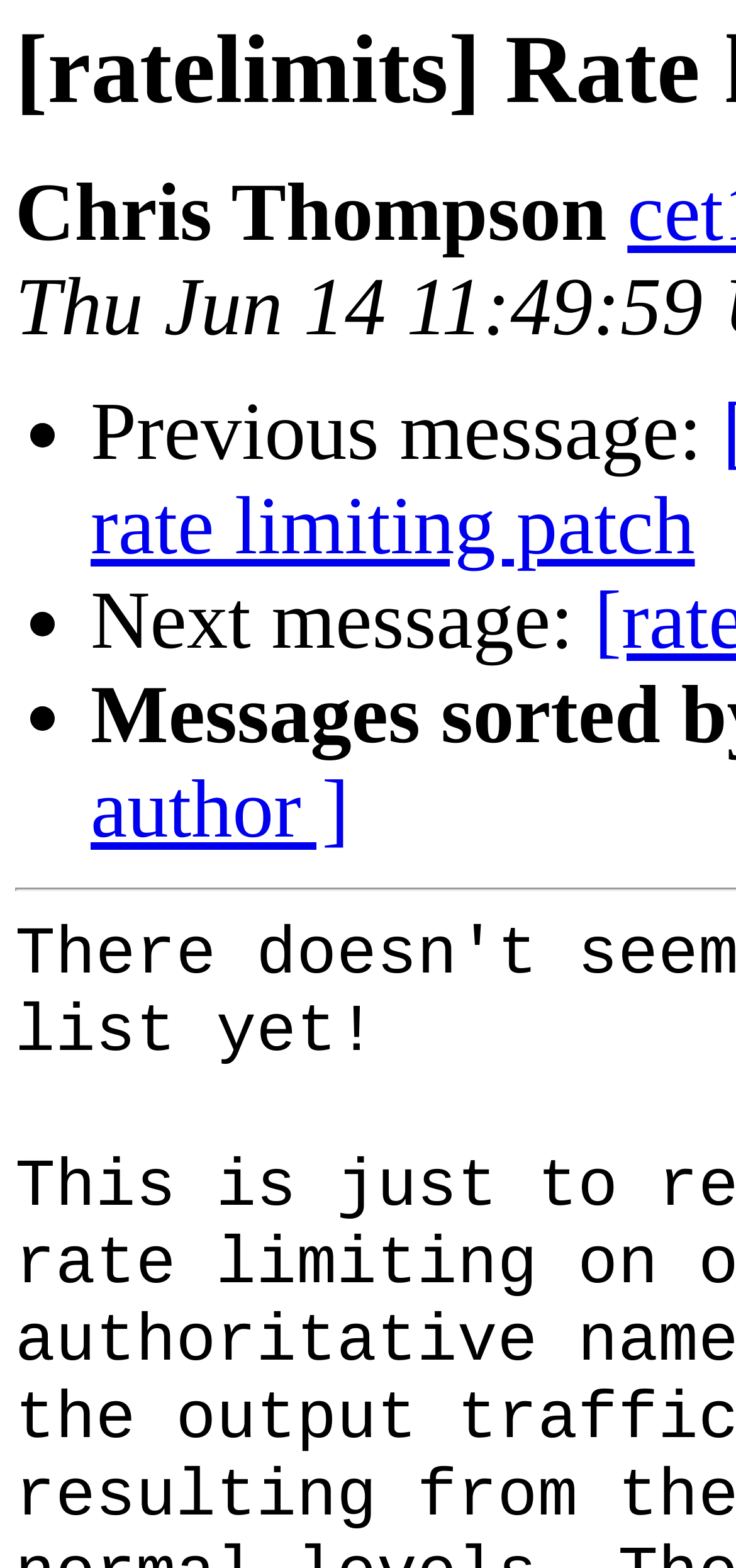Please identify the primary heading of the webpage and give its text content.

[ratelimits] Rate limiting works ...